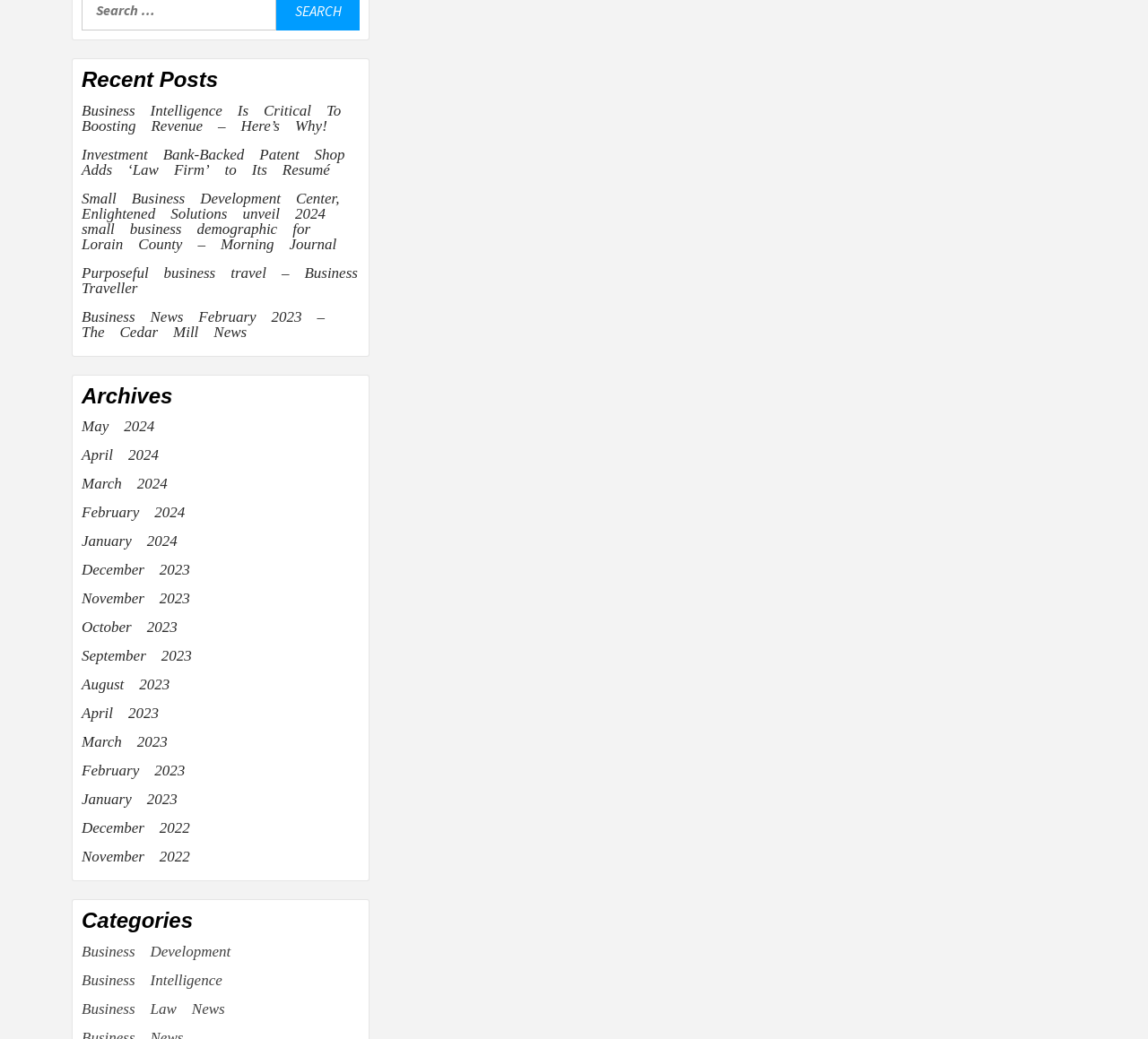Pinpoint the bounding box coordinates for the area that should be clicked to perform the following instruction: "Explore Business Development category".

[0.071, 0.905, 0.201, 0.922]